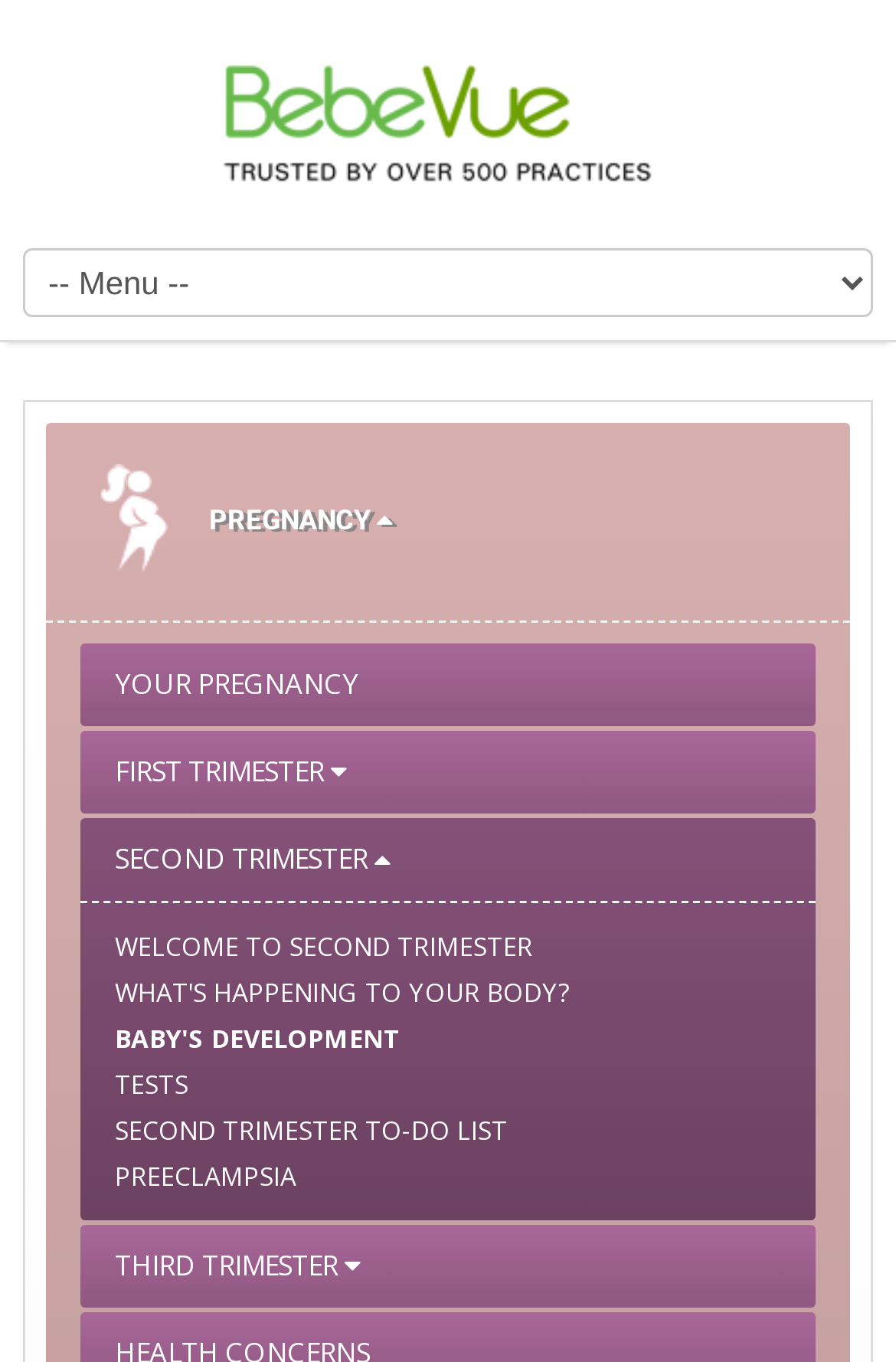Find the bounding box coordinates of the clickable area that will achieve the following instruction: "Learn about giving birth".

[0.09, 0.477, 0.91, 0.537]